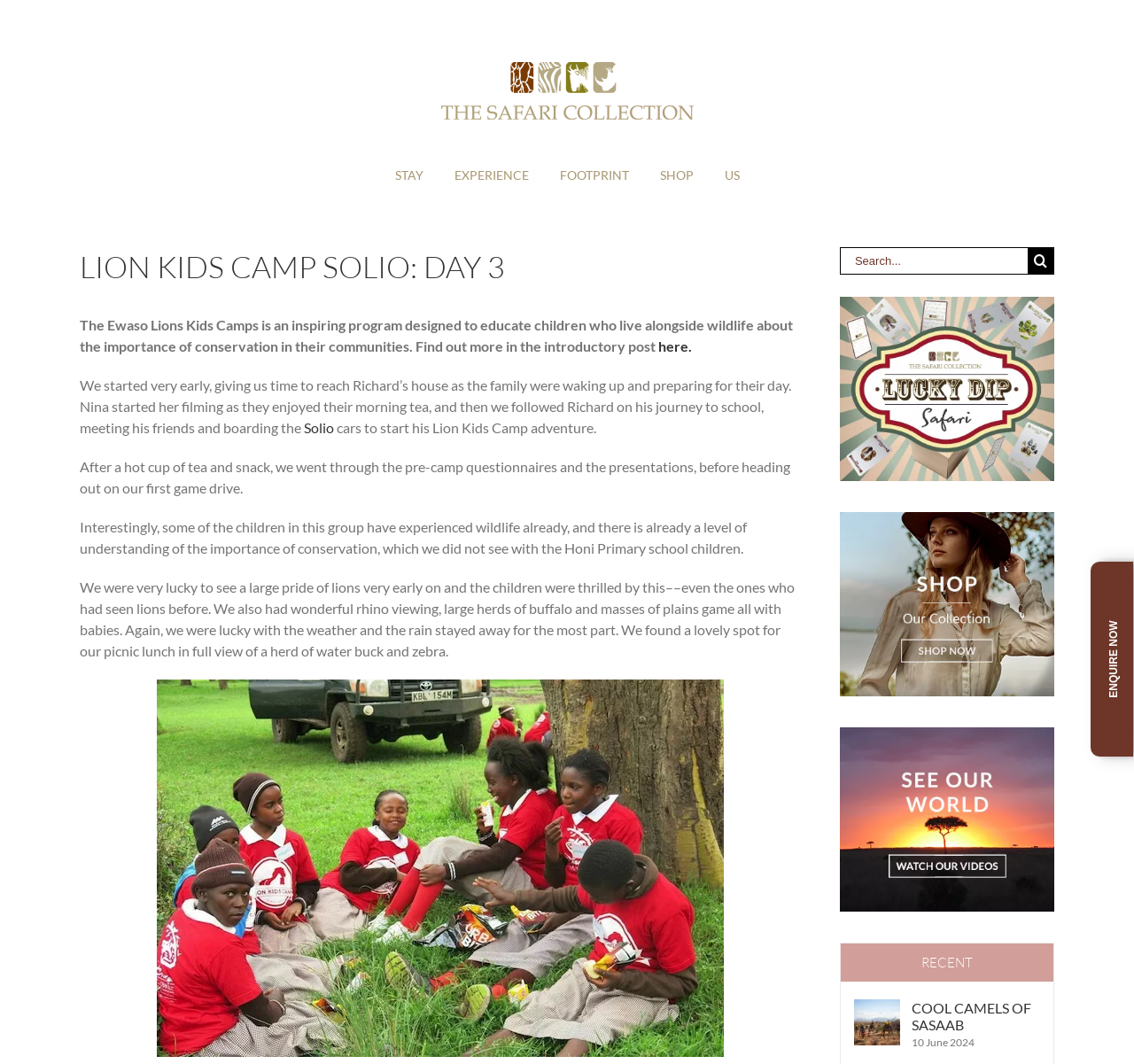Locate the bounding box coordinates of the UI element described by: "frentix GmbH". The bounding box coordinates should consist of four float numbers between 0 and 1, i.e., [left, top, right, bottom].

None